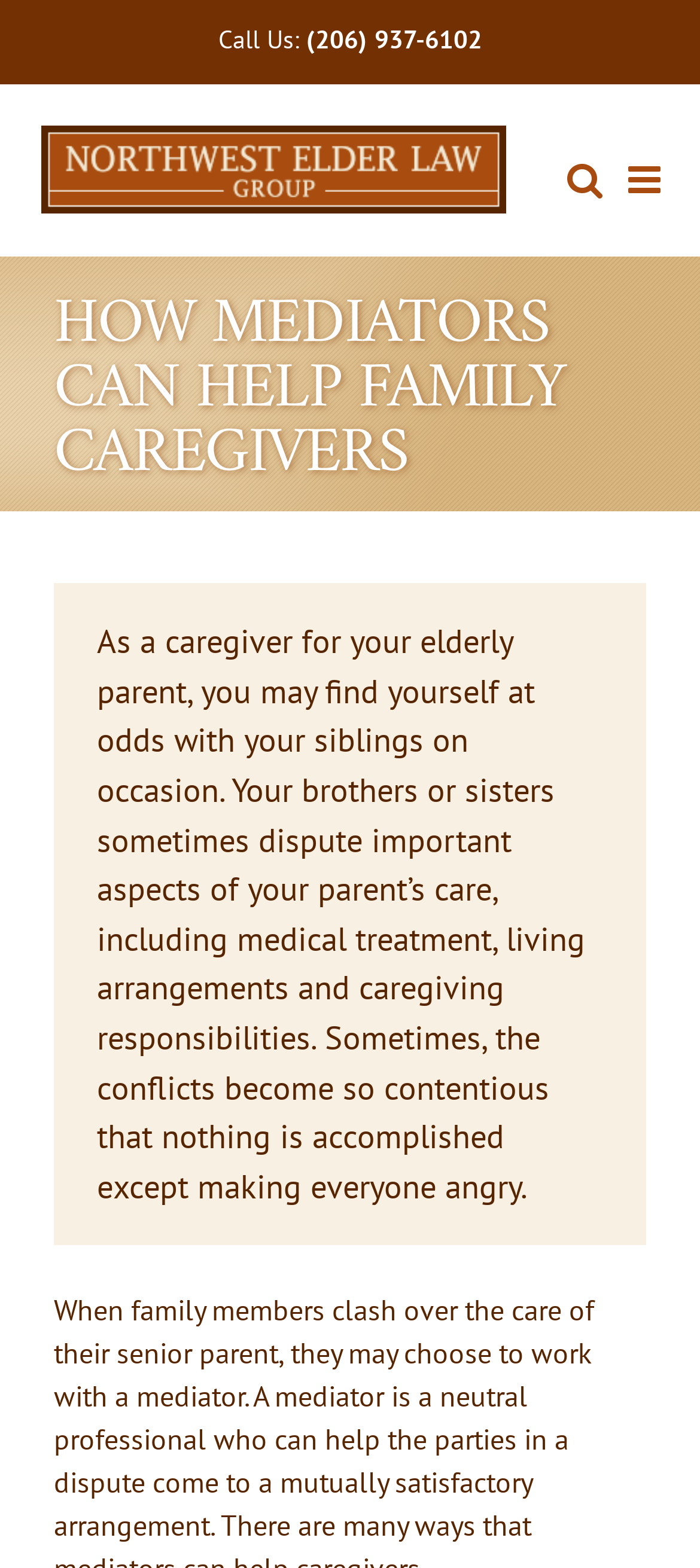Answer the question in a single word or phrase:
What is the issue faced by caregivers?

Conflicts with siblings